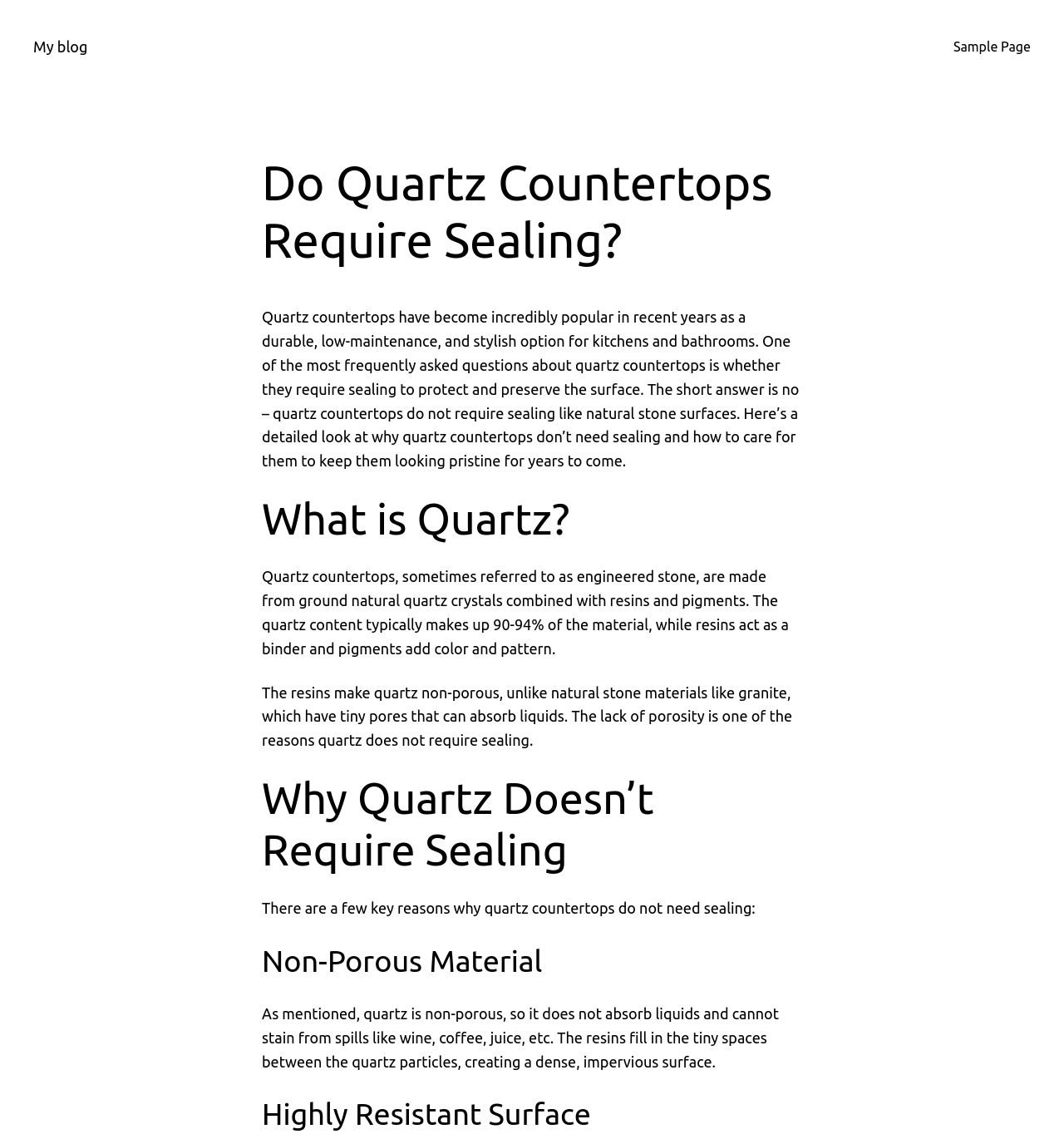Based on the image, provide a detailed and complete answer to the question: 
What is quartz made of?

According to the webpage, quartz countertops are made from ground natural quartz crystals combined with resins and pigments. The quartz content typically makes up 90-94% of the material, while resins act as a binder and pigments add color and pattern.